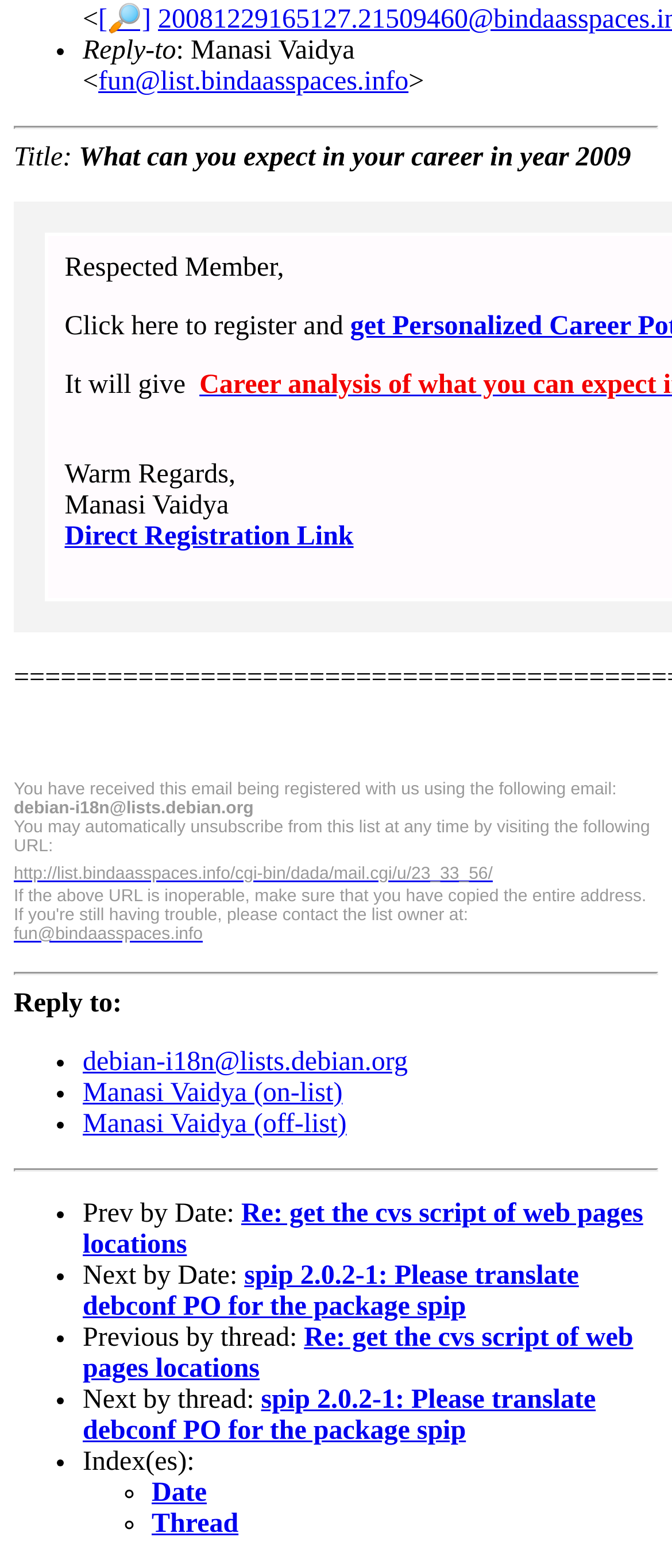Based on the element description: "Industrial Products", identify the UI element and provide its bounding box coordinates. Use four float numbers between 0 and 1, [left, top, right, bottom].

None